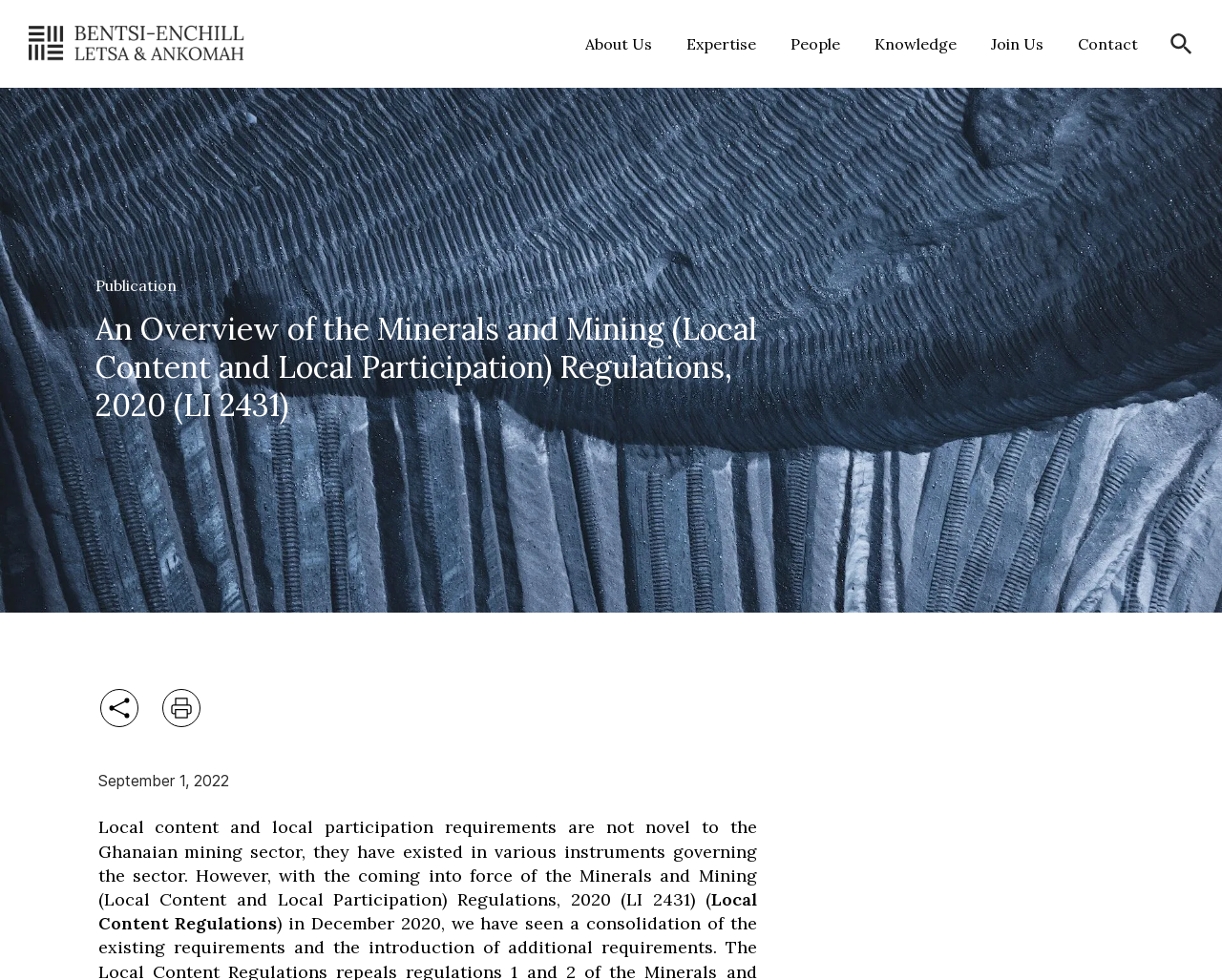How many social media links are there?
Please give a detailed and thorough answer to the question, covering all relevant points.

I counted the number of social media links at the bottom of the webpage, which are Facebook, Twitter, Linkedin, Whatsapp, and More.